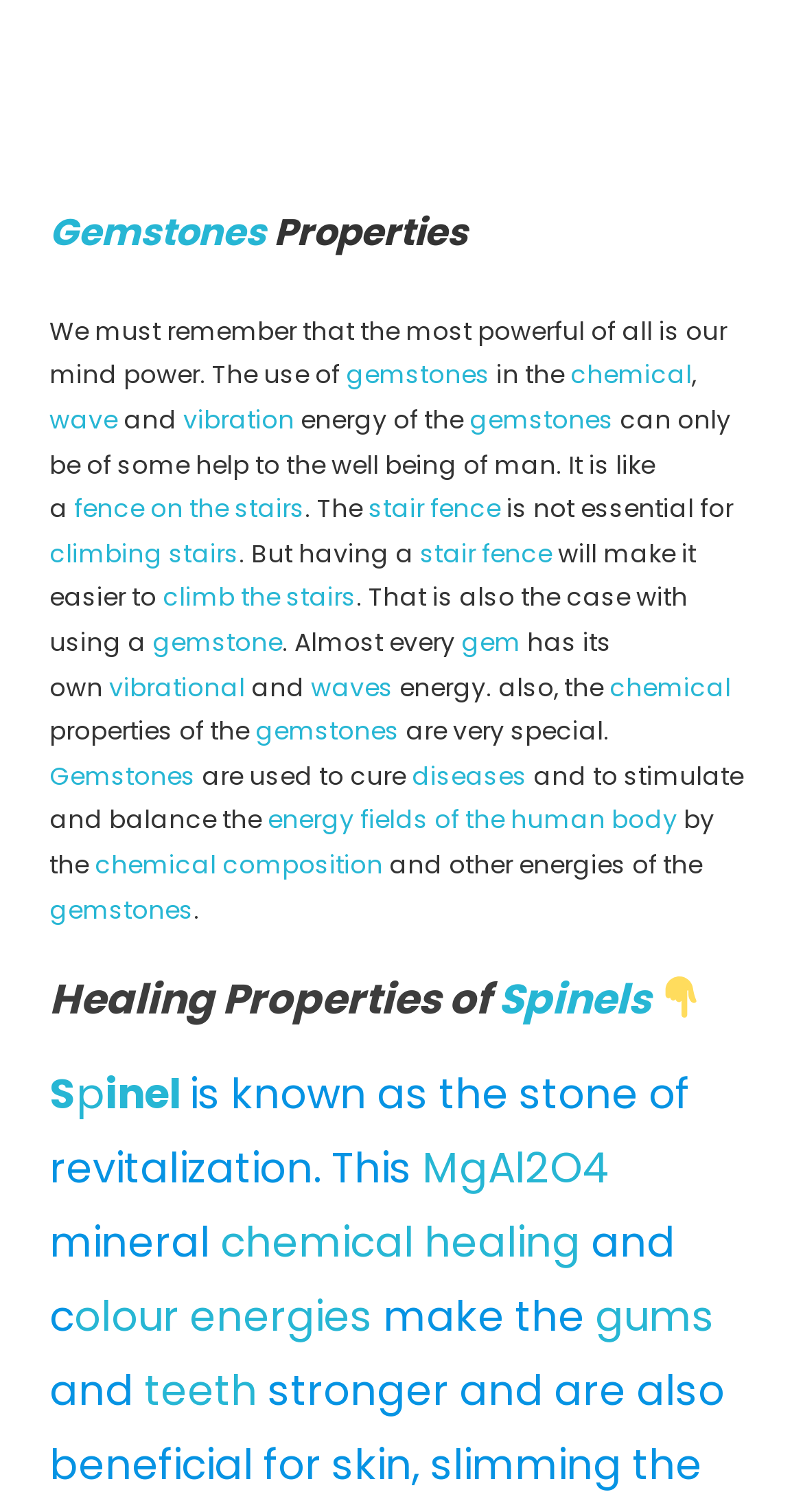Locate the bounding box coordinates of the clickable element to fulfill the following instruction: "Read more about 'Healing Properties of Spinels'". Provide the coordinates as four float numbers between 0 and 1 in the format [left, top, right, bottom].

[0.061, 0.643, 0.939, 0.679]